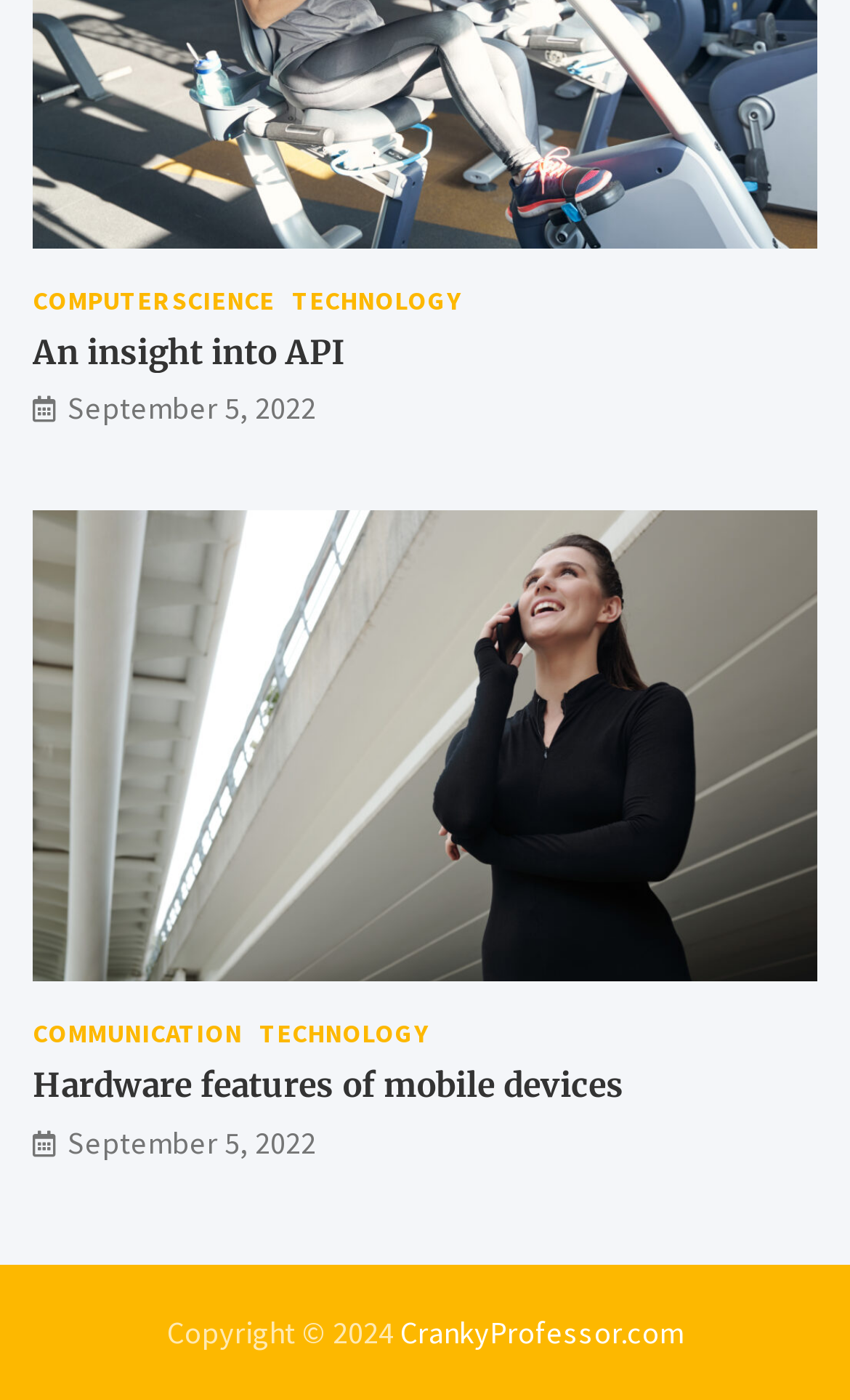What is the copyright year mentioned on the webpage?
Look at the image and respond to the question as thoroughly as possible.

The webpage has a static text element that says 'Copyright © 2024', which indicates that the copyright year is 2024.